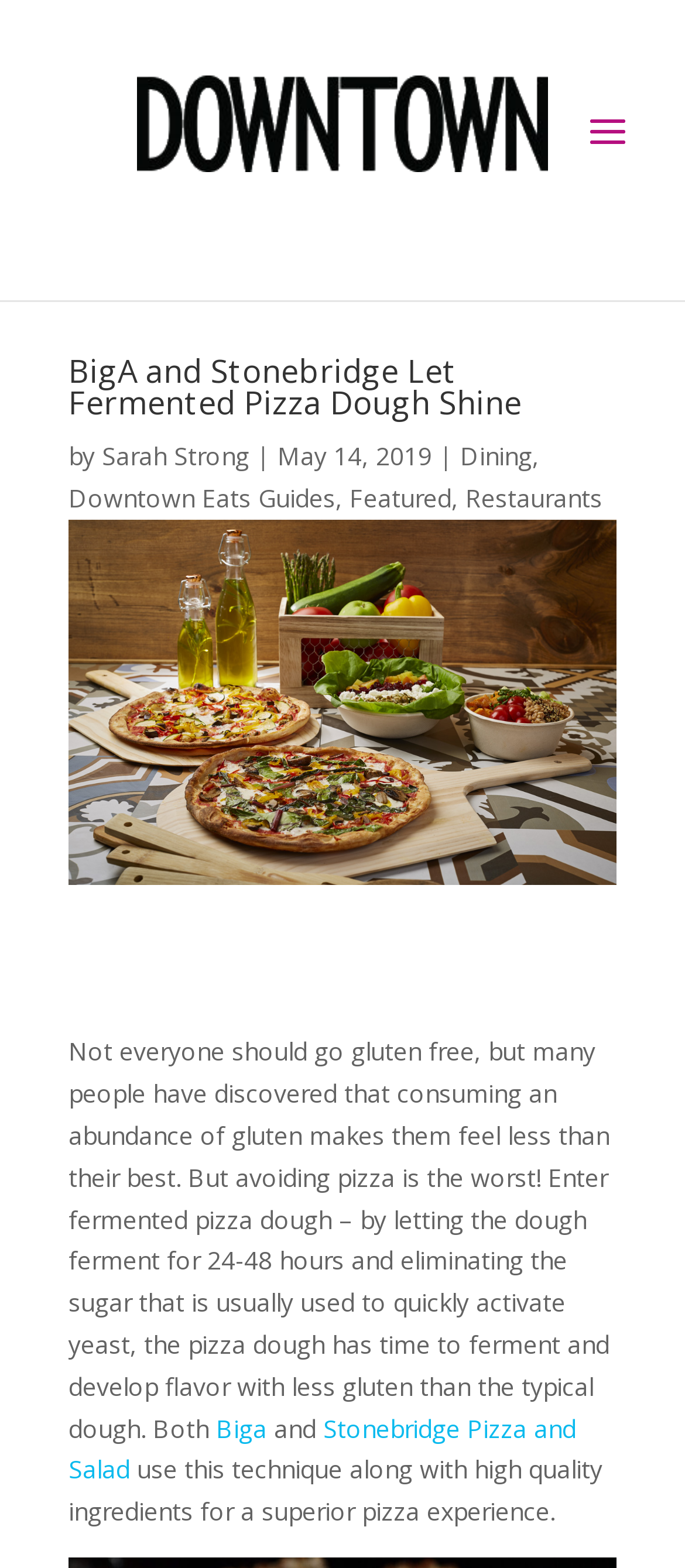What type of pizza does BigA use?
Please use the image to provide an in-depth answer to the question.

The text mentions that BigA uses fermented pizza dough, which is a type of pizza dough that is fermented for 24-48 hours to reduce gluten and develop flavor.